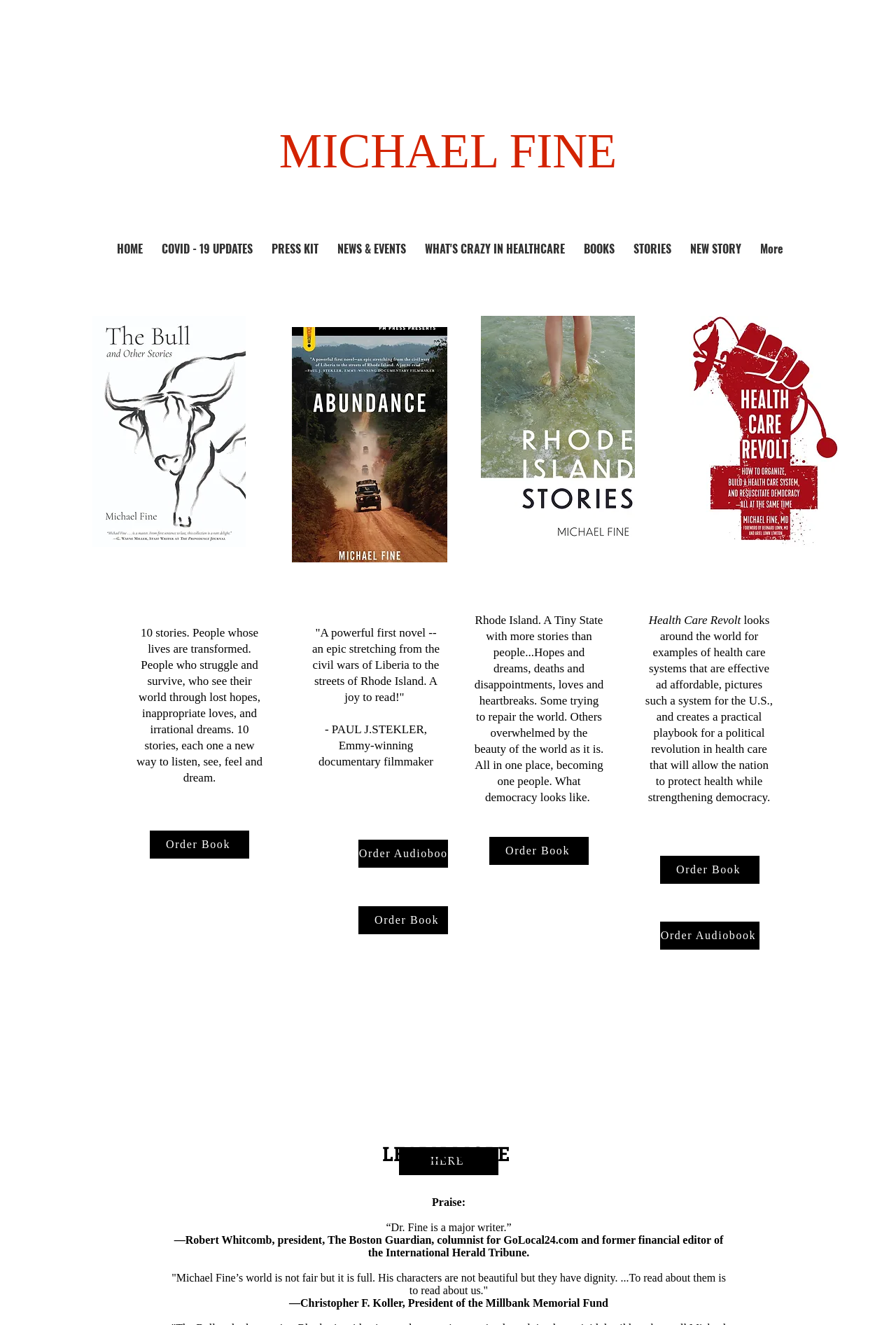Please find the bounding box coordinates (top-left x, top-left y, bottom-right x, bottom-right y) in the screenshot for the UI element described as follows: BOOKS

[0.639, 0.18, 0.695, 0.196]